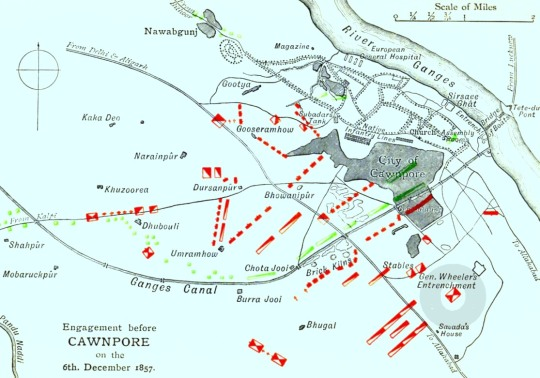Explain what is happening in the image with as much detail as possible.

This historical map depicts the strategic layout of the engagement before Cawnpore on December 6, 1857, during the Indian Rebellion of 1857. The city of Cawnpore is prominently marked with surrounding areas such as Dursanipur, Gootiga, and others, showcasing the battlefield and key locations involved in the conflict. 

Notable features include various symbols indicating troop movements, positions of artillery, and significant landmarks like the Ganges Canal and the Entrenchment led by General Wheeler. The right side of the map highlights the British encampments, while colored indicators represent the approach of mutineers, illustrating the dire circumstances faced by British forces. 

The scale in the corner provides a reference for distance, emphasizing the extensive area of conflict. This map serves as an important historical artifact, illustrating the chaotic military engagement that unfolded during this tumultuous period in Indian history.